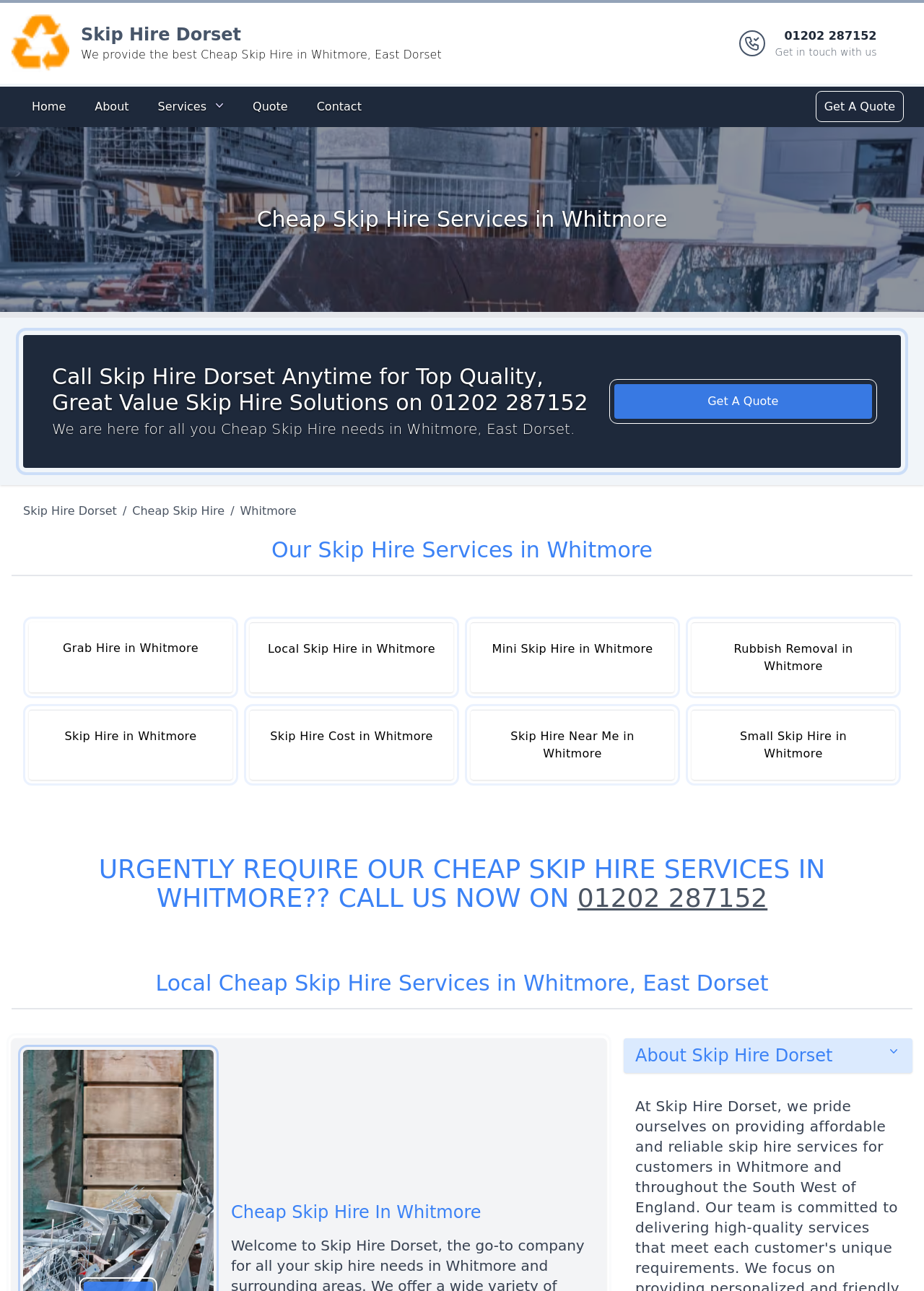What services does Skip Hire Dorset provide in Whitmore?
Please provide a single word or phrase as your answer based on the image.

Skip Hire, Grab Hire, Rubbish Removal, etc.